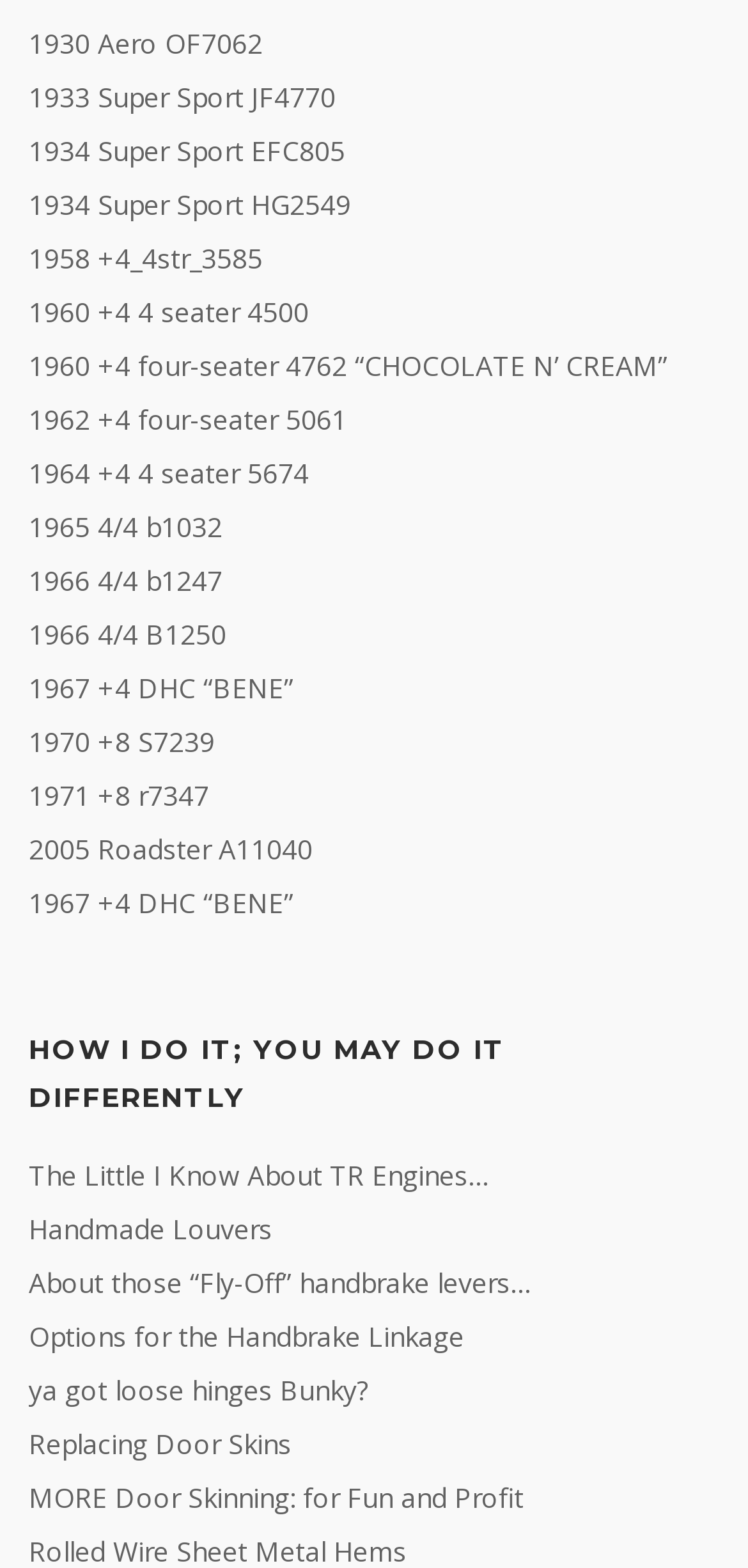Carefully examine the image and provide an in-depth answer to the question: How many headings are on this webpage?

I found only one heading on the webpage, which is 'HOW I DO IT; YOU MAY DO IT DIFFERENTLY'.